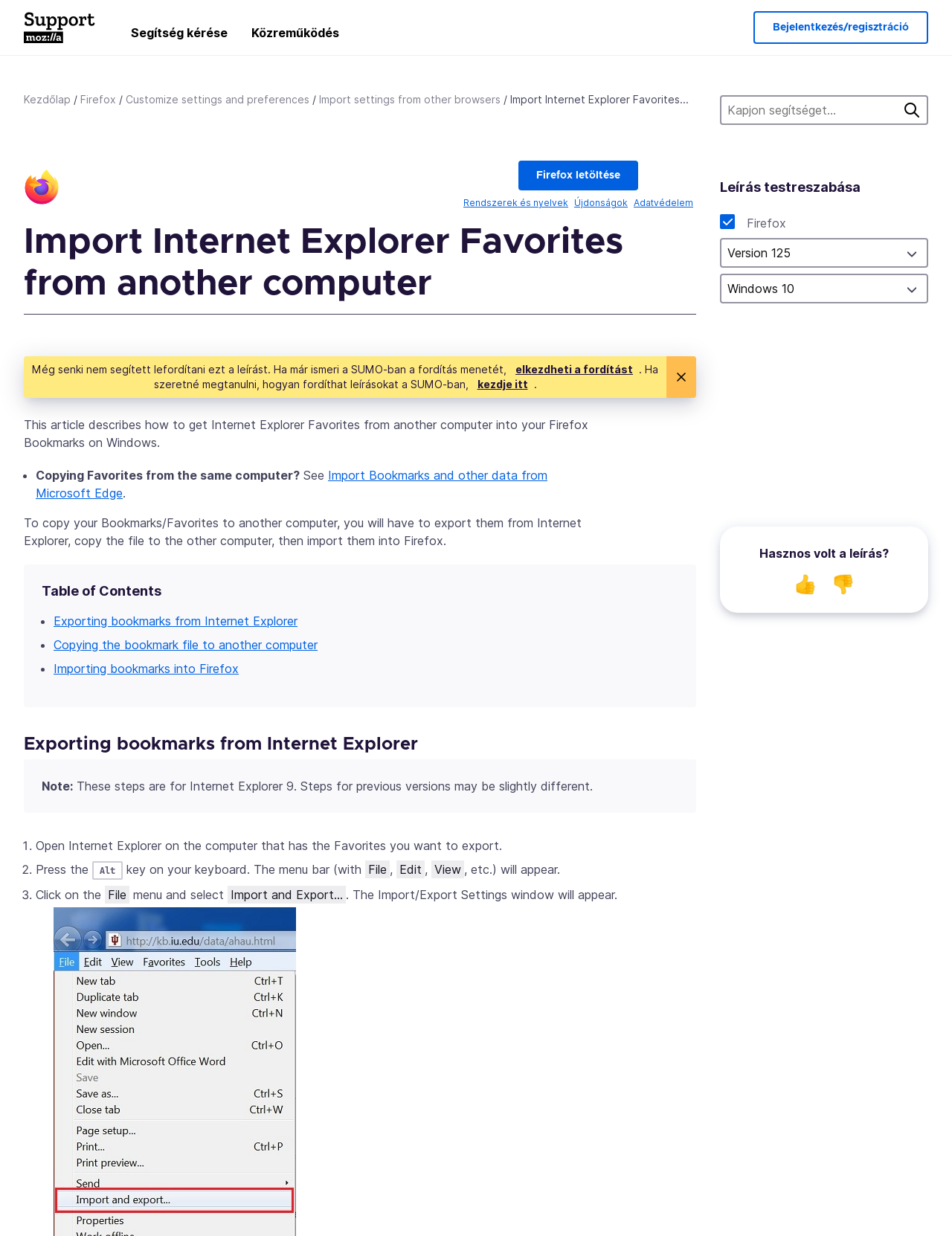Identify and provide the text of the main header on the webpage.

Import Internet Explorer Favorites from another computer